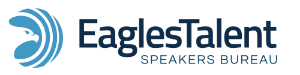Give an in-depth description of what is happening in the image.

The image features the logo of "Eagles Talent," a speakers bureau specializing in motivational and inspirational keynote speakers. The design incorporates a blue color scheme with stylized wave elements that suggest dynamism and inspiration. Below the emblem, the text "SPEAKERS BUREAU" indicates the organization's focus on connecting audiences with impactful speakers for various events. This logo embodies the mission of facilitating transformative speaking engagements that inspire and motivate individuals and organizations.